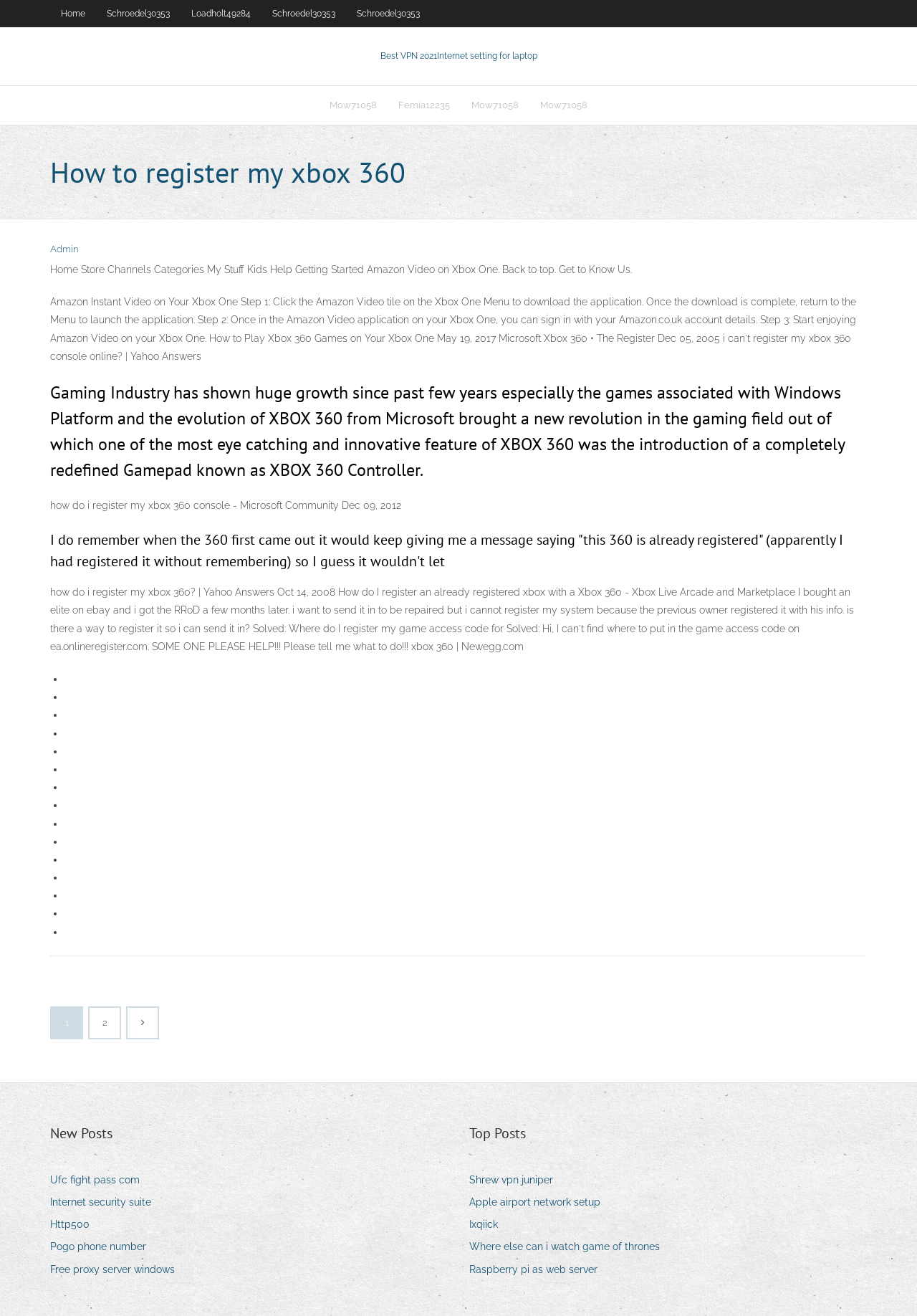Can you find and provide the main heading text of this webpage?

How to register my xbox 360